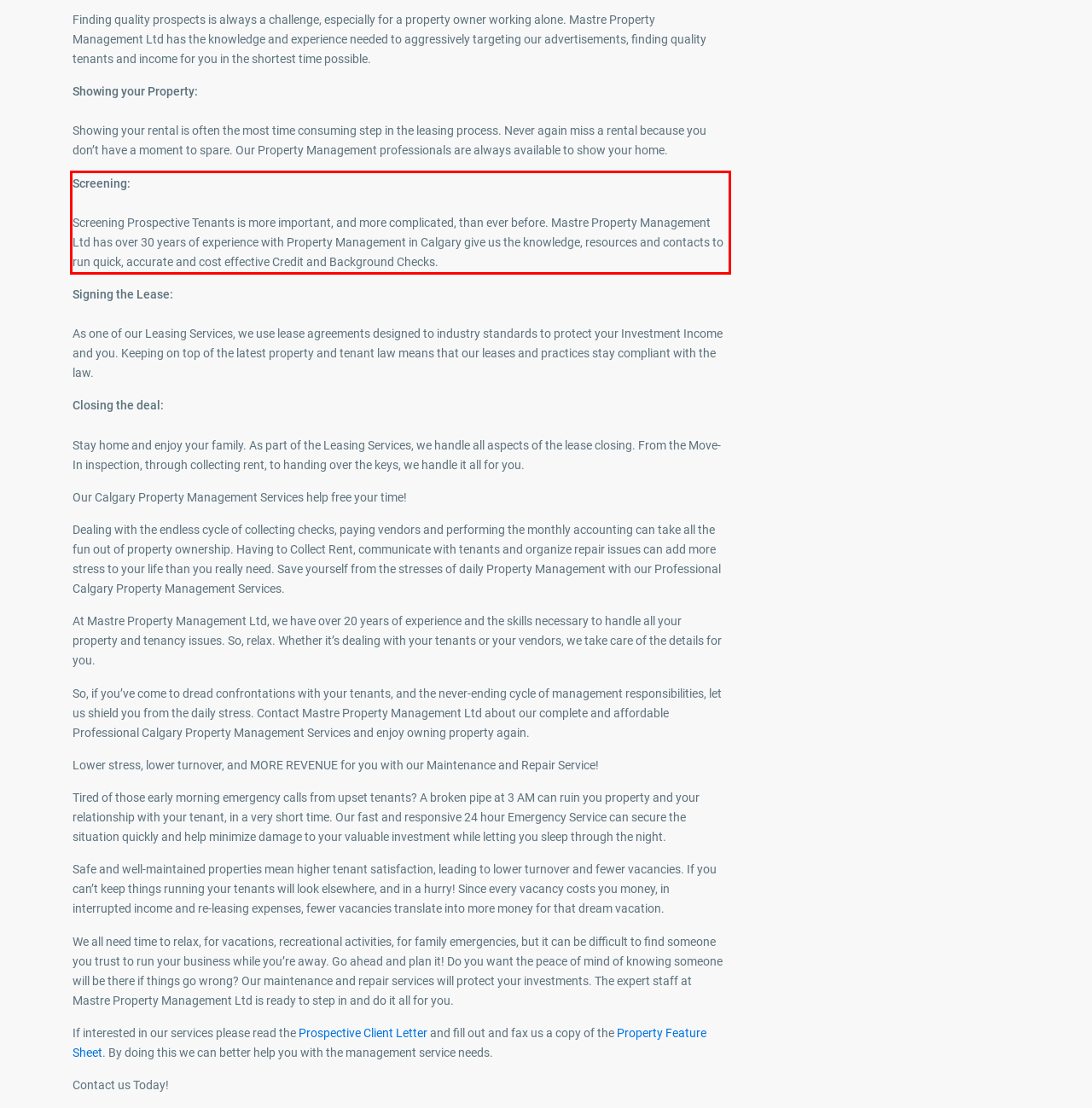Given a webpage screenshot, locate the red bounding box and extract the text content found inside it.

Screening: Screening Prospective Tenants is more important, and more complicated, than ever before. Mastre Property Management Ltd has over 30 years of experience with Property Management in Calgary give us the knowledge, resources and contacts to run quick, accurate and cost effective Credit and Background Checks.